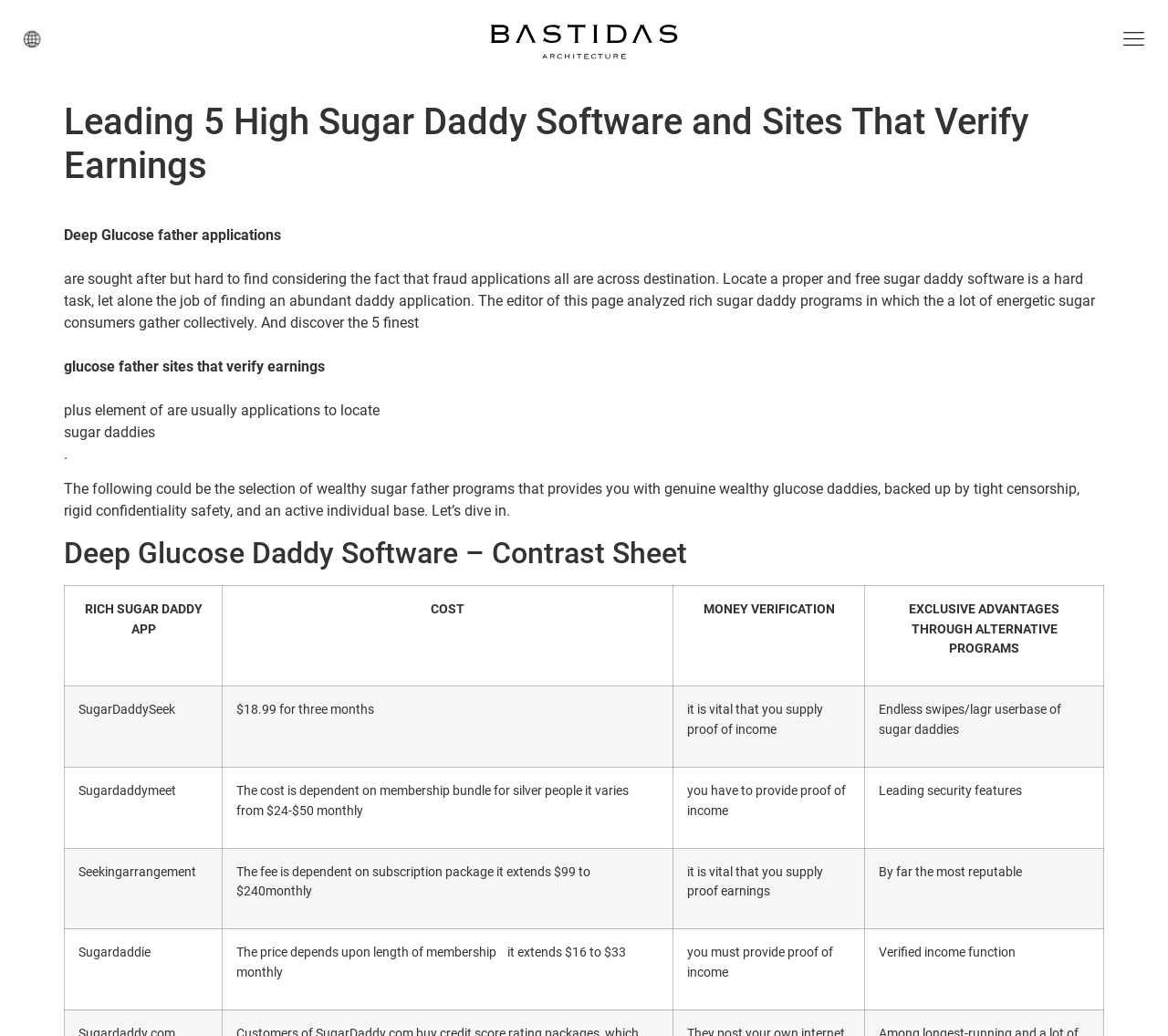Give a concise answer using one word or a phrase to the following question:
What is the purpose of money verification in sugar daddy software?

To supply proof of income